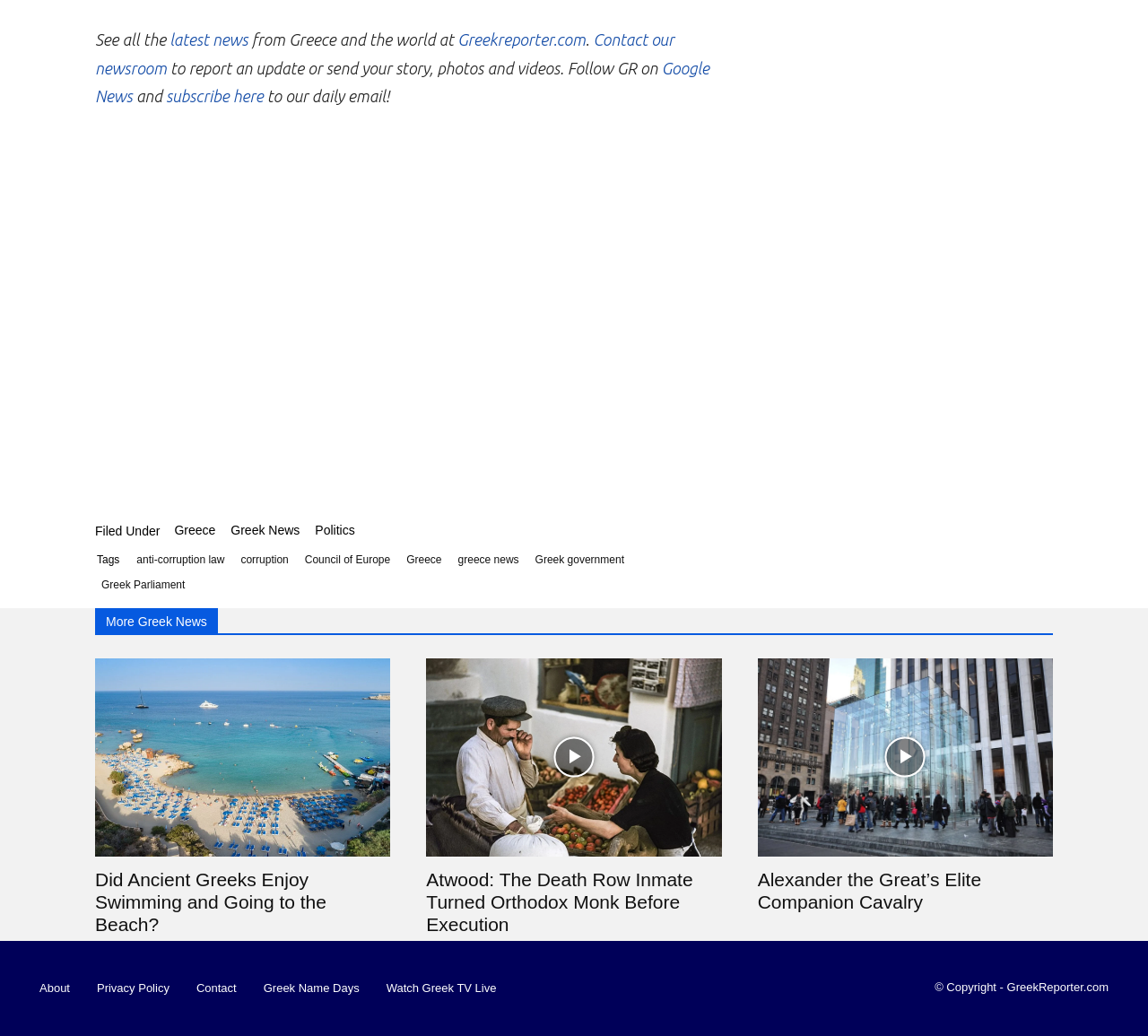Based on the element description Contact our newsroom, identify the bounding box of the UI element in the given webpage screenshot. The coordinates should be in the format (top-left x, top-left y, bottom-right x, bottom-right y) and must be between 0 and 1.

[0.083, 0.03, 0.587, 0.074]